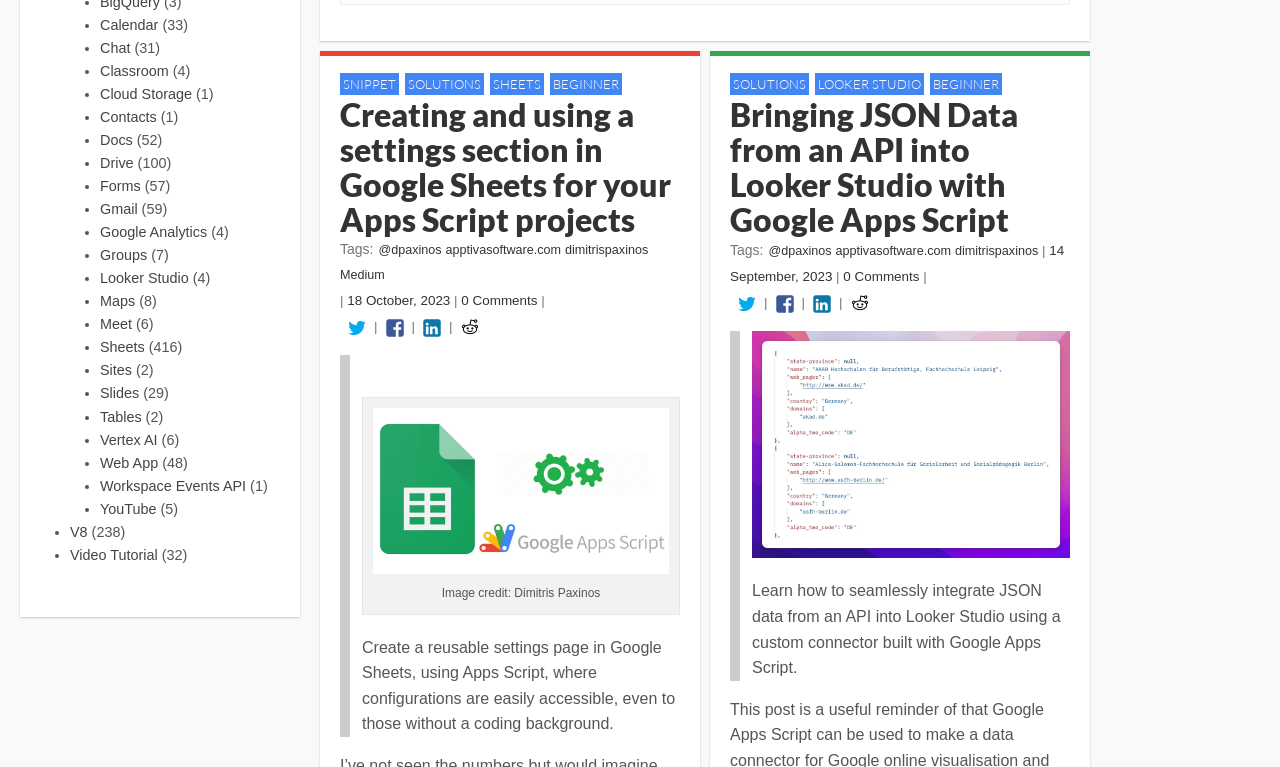Determine the bounding box coordinates of the clickable element to achieve the following action: 'Share this on Twitter'. Provide the coordinates as four float values between 0 and 1, formatted as [left, top, right, bottom].

None